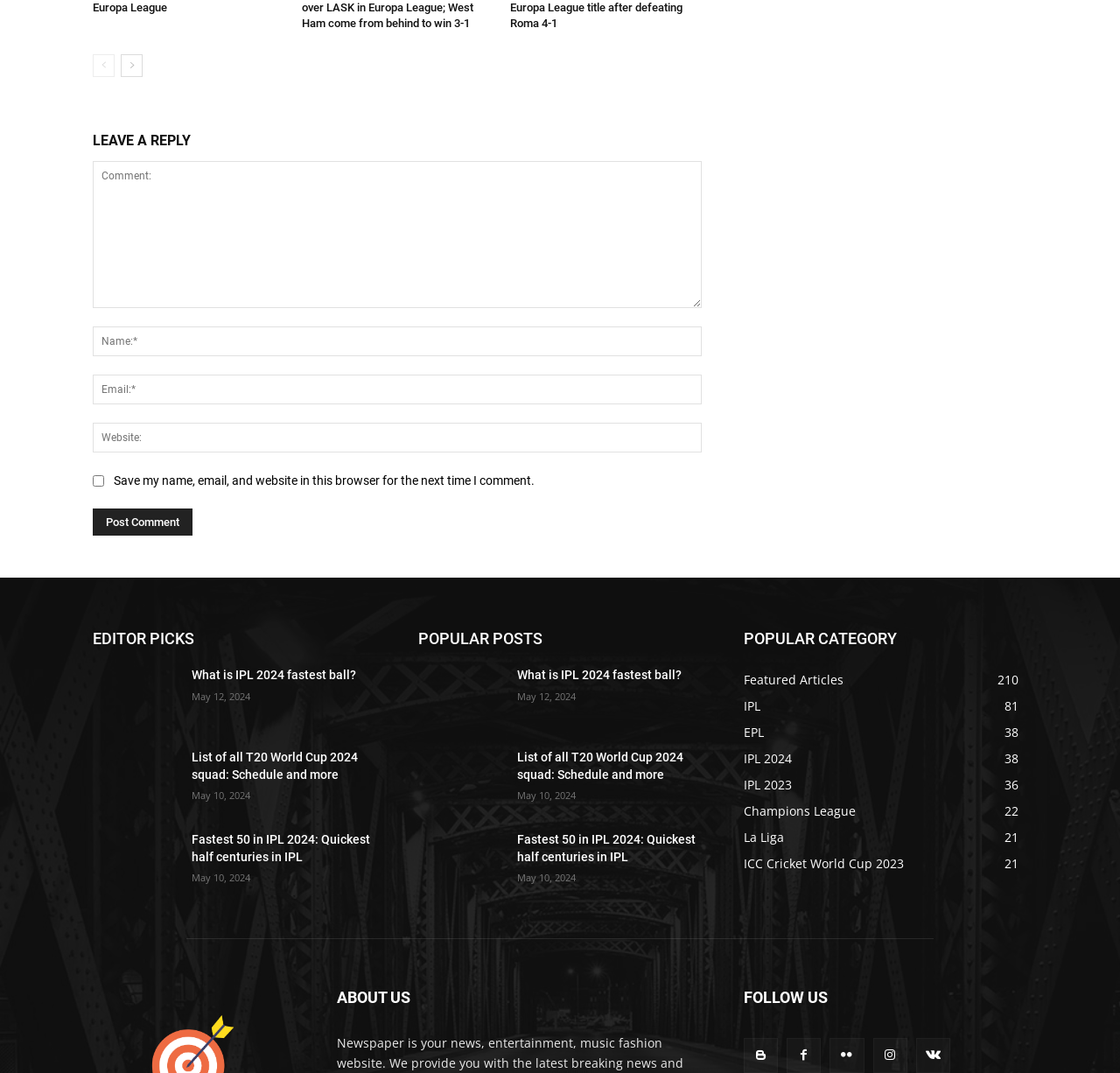How many comment fields are there?
Kindly offer a comprehensive and detailed response to the question.

I counted the number of textbox elements with labels 'Comment:', 'Name:*', 'Email:*', and 'Website:' which are required to leave a reply.